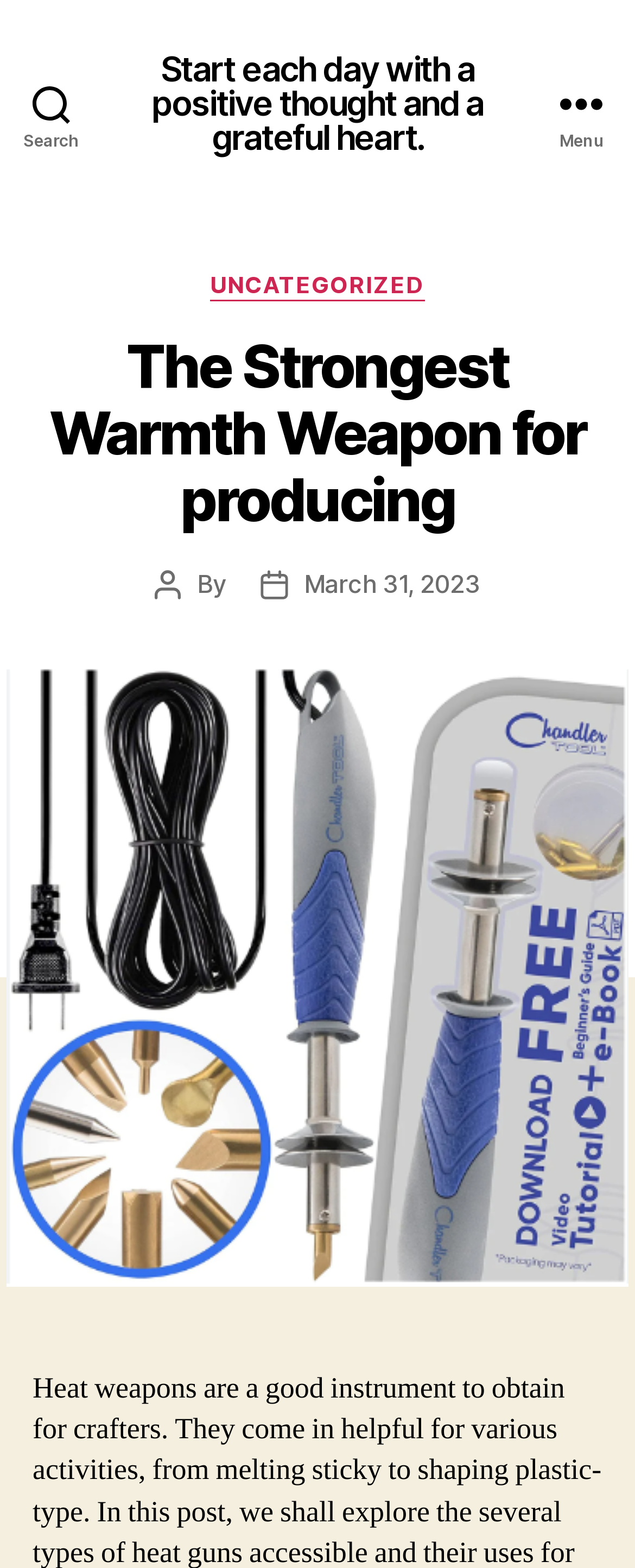Who is the author of the current post?
Please provide a comprehensive answer based on the visual information in the image.

Although there is a 'Post author' text, there is no corresponding author name provided, so the author of the current post is not specified.